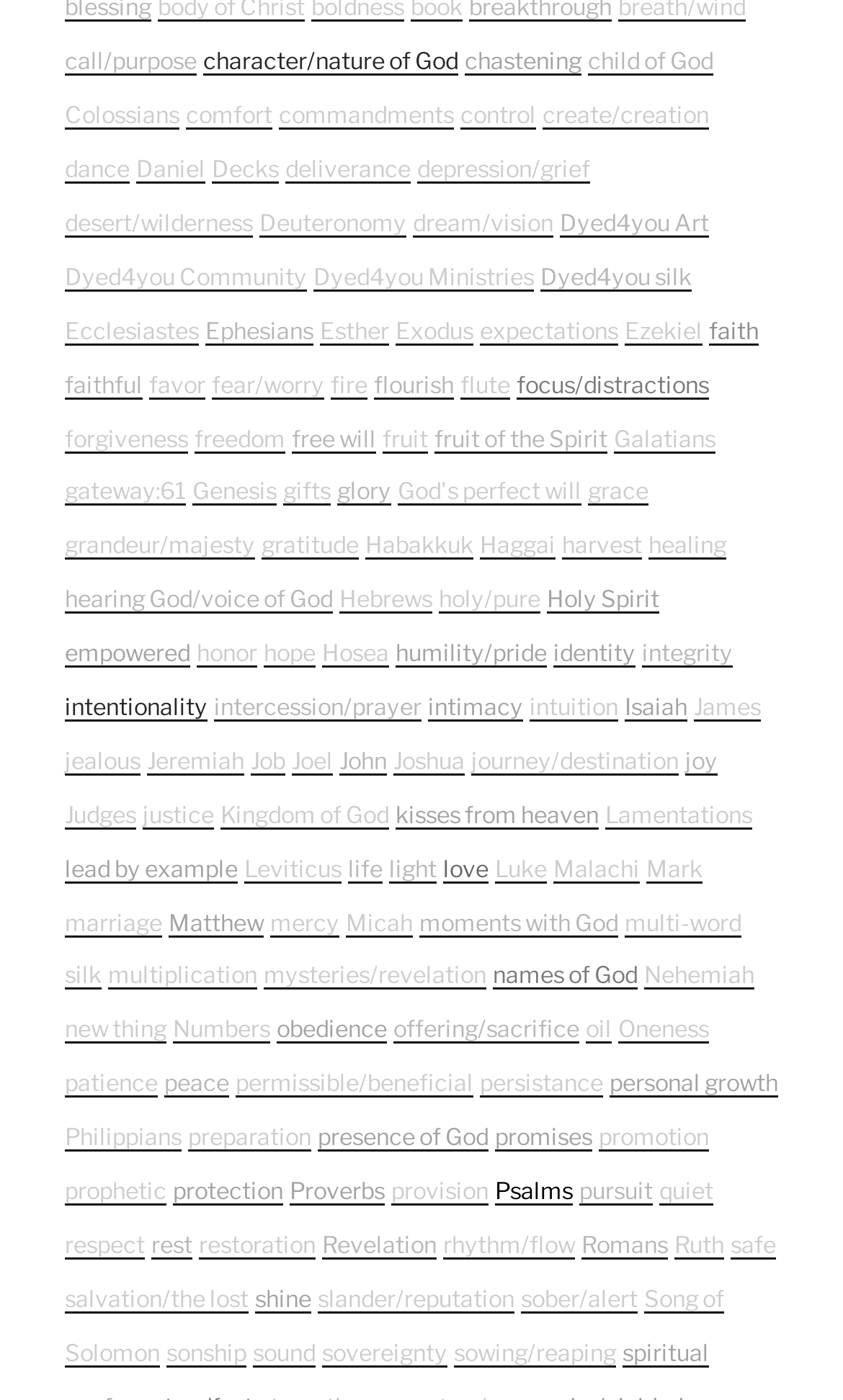Answer in one word or a short phrase: 
What is the topic of the link at the top left corner?

call/purpose